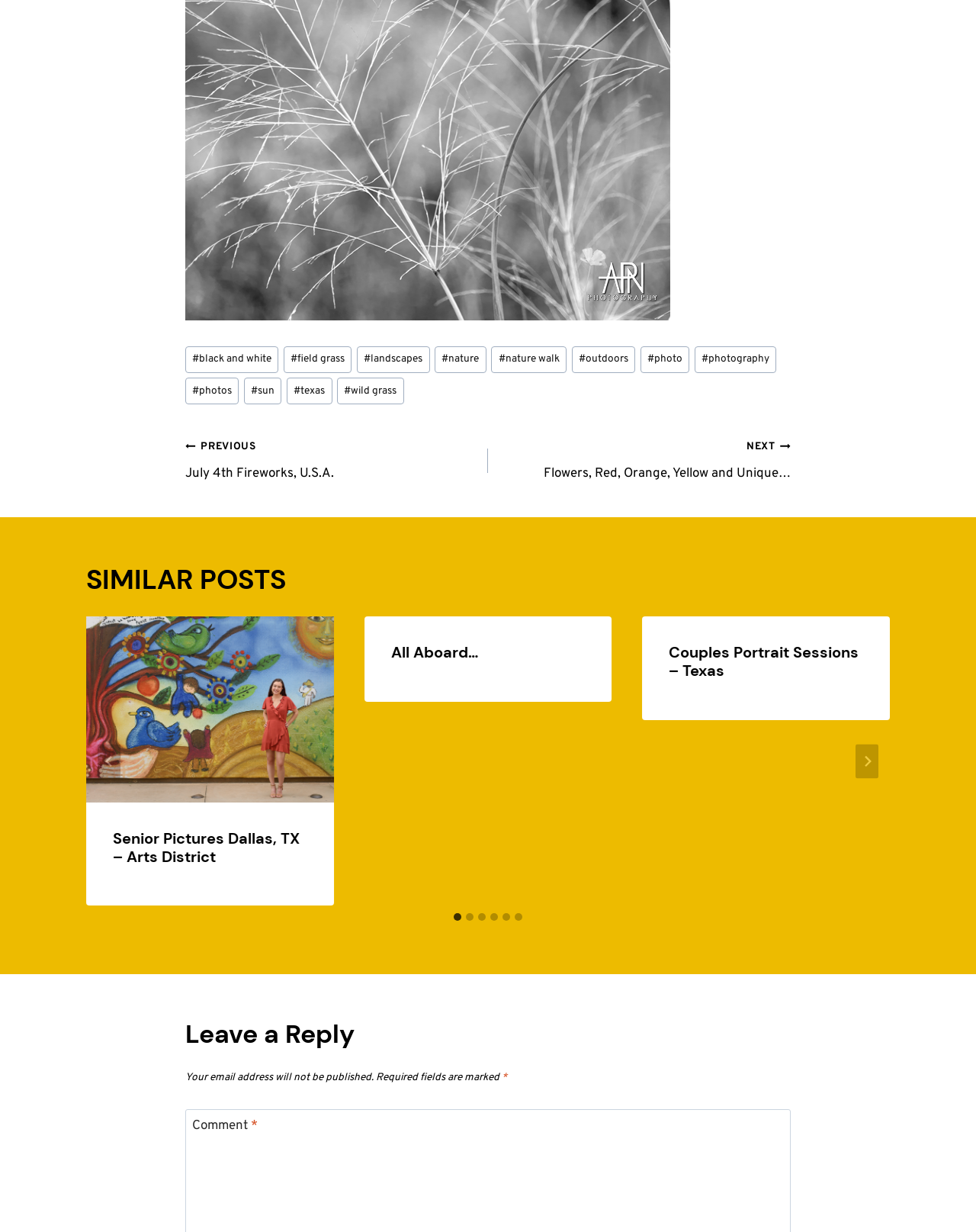Please identify the bounding box coordinates of the element I should click to complete this instruction: 'View the 'Senior Pictures Dallas, TX – Arts District' post'. The coordinates should be given as four float numbers between 0 and 1, like this: [left, top, right, bottom].

[0.088, 0.5, 0.342, 0.651]